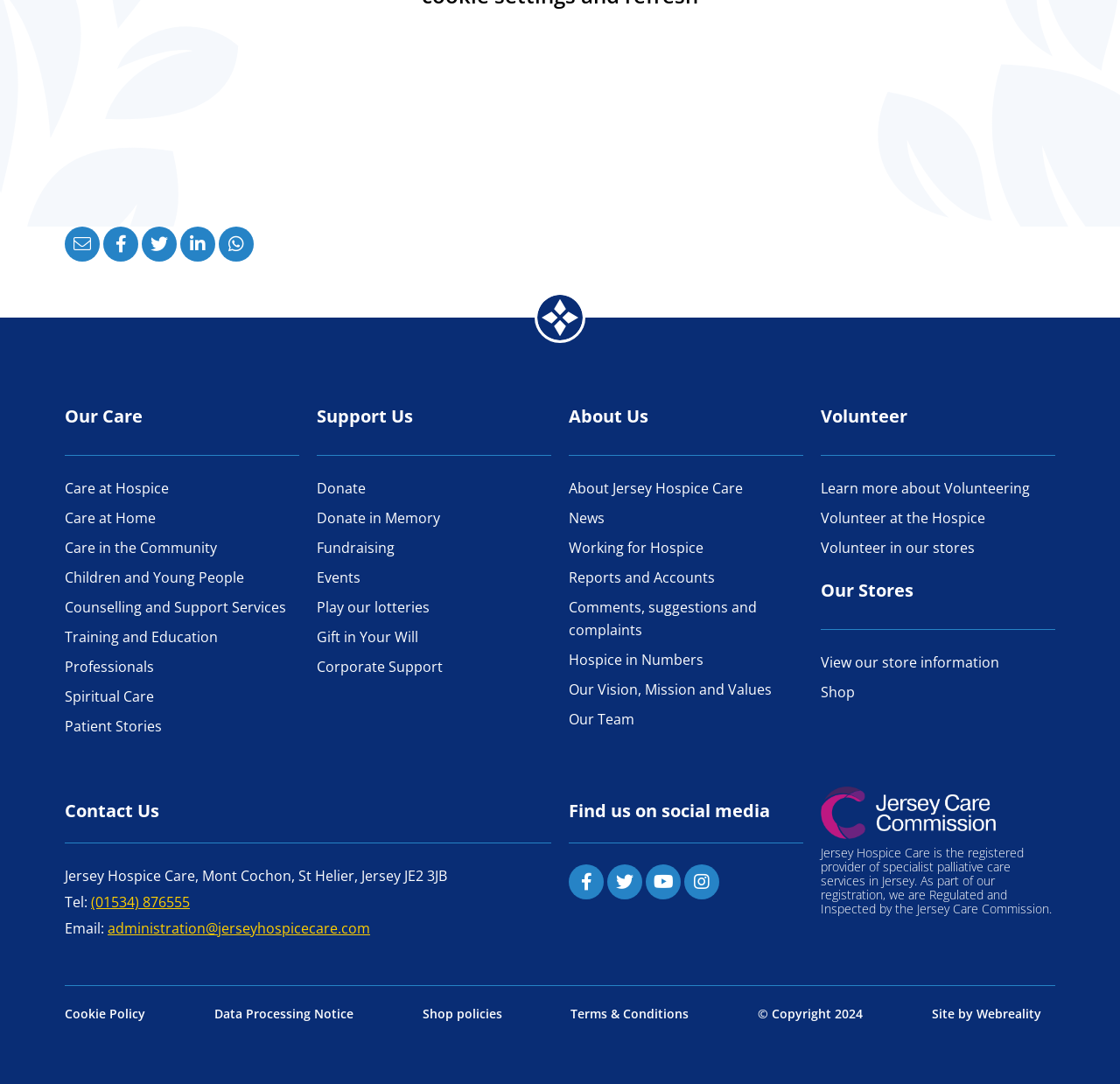Determine the bounding box coordinates of the section to be clicked to follow the instruction: "View our store information". The coordinates should be given as four float numbers between 0 and 1, formatted as [left, top, right, bottom].

[0.733, 0.602, 0.892, 0.62]